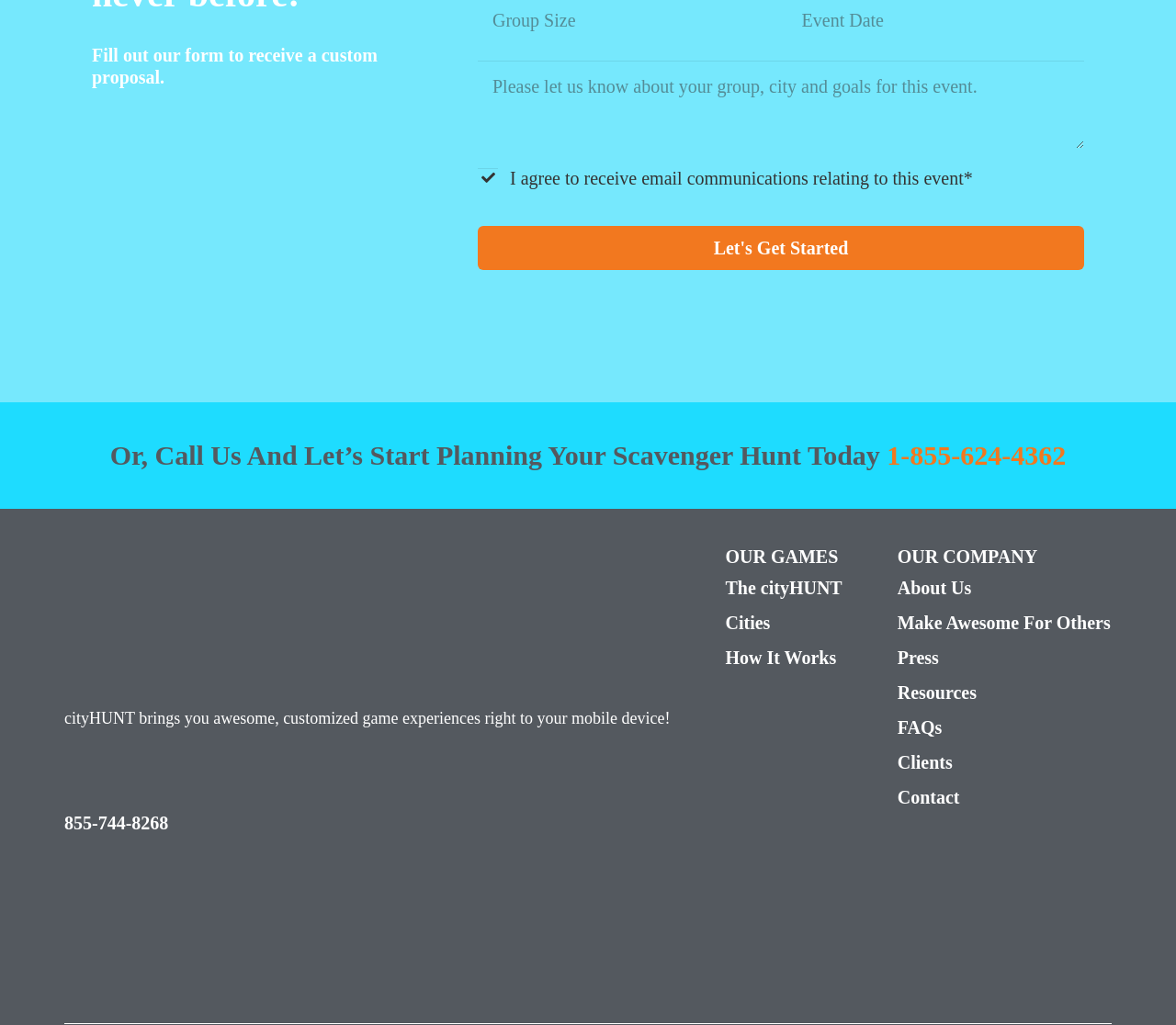Given the element description: "About Us", predict the bounding box coordinates of the UI element it refers to, using four float numbers between 0 and 1, i.e., [left, top, right, bottom].

[0.763, 0.561, 0.944, 0.586]